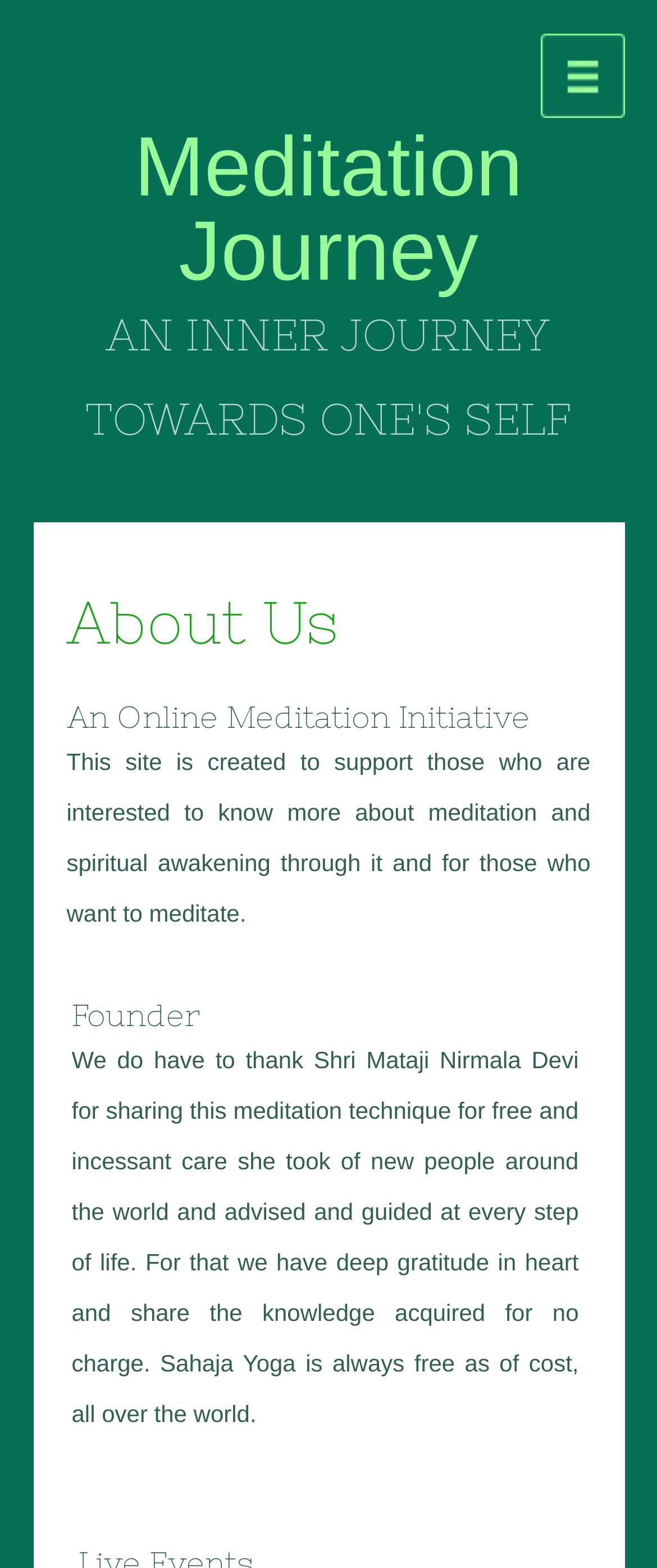Provide a thorough description of the webpage's content and layout.

The webpage is about a meditation journey, specifically focused on spiritual awakening through meditation. At the top of the page, there is a large heading that reads "Meditation Journey AN INNER JOURNEY TOWARDS ONE'S SELF", which is also a clickable link. Below this heading, there is a smaller heading that says "About Us". 

Further down, there is another heading that reads "An Online Meditation Initiative", followed by a paragraph of text that explains the purpose of the site, which is to support those interested in meditation and spiritual awakening. 

On the same level as the paragraph, there is a table with two rows and two columns. The left cell of the table contains a heading that says "Founder", followed by a block of text that expresses gratitude to Shri Mataji Nirmala Devi for sharing a meditation technique and acknowledges the guidance and care she provided. The right cell of the table is empty.